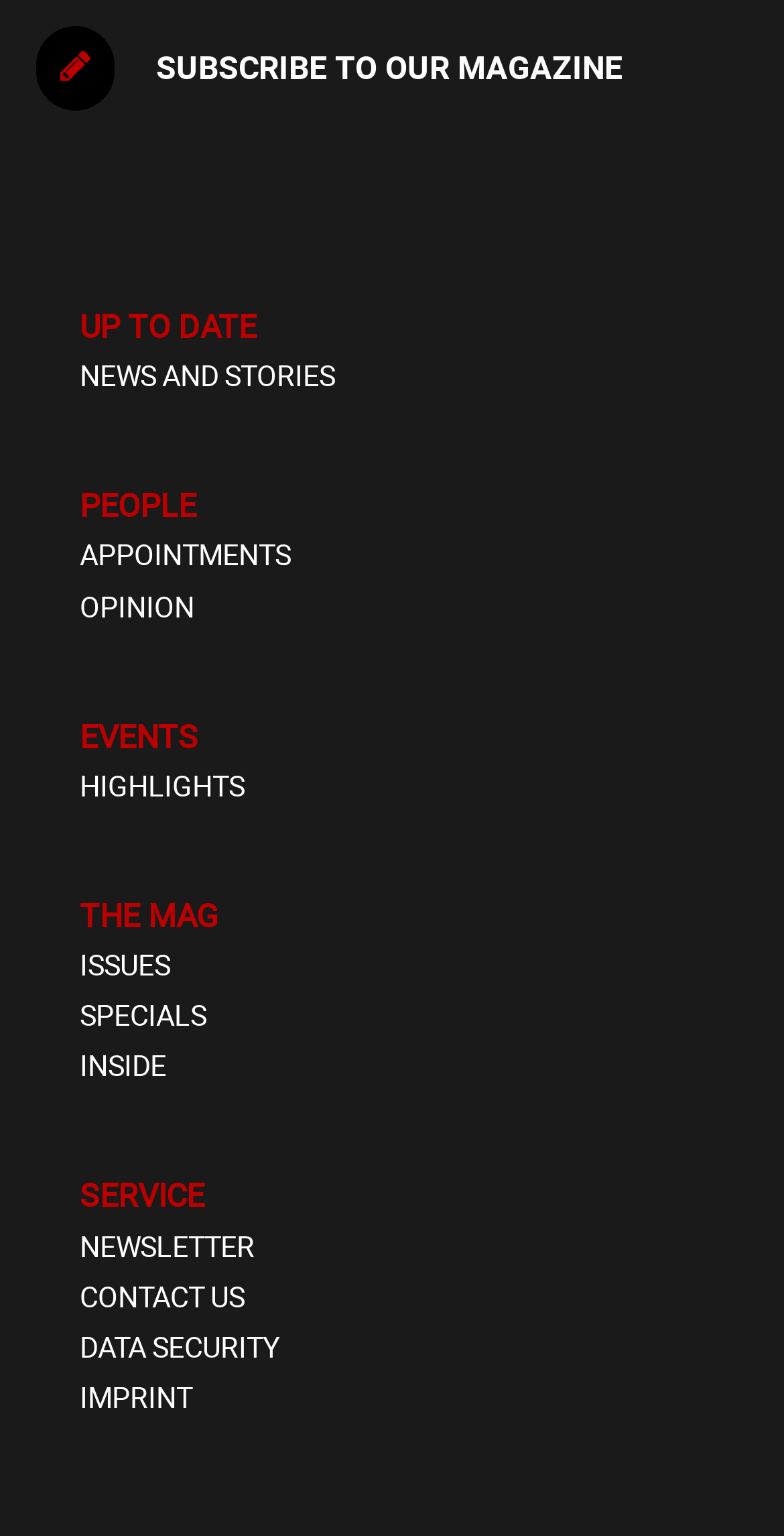Please specify the bounding box coordinates of the area that should be clicked to accomplish the following instruction: "browse events". The coordinates should consist of four float numbers between 0 and 1, i.e., [left, top, right, bottom].

[0.102, 0.463, 0.253, 0.493]